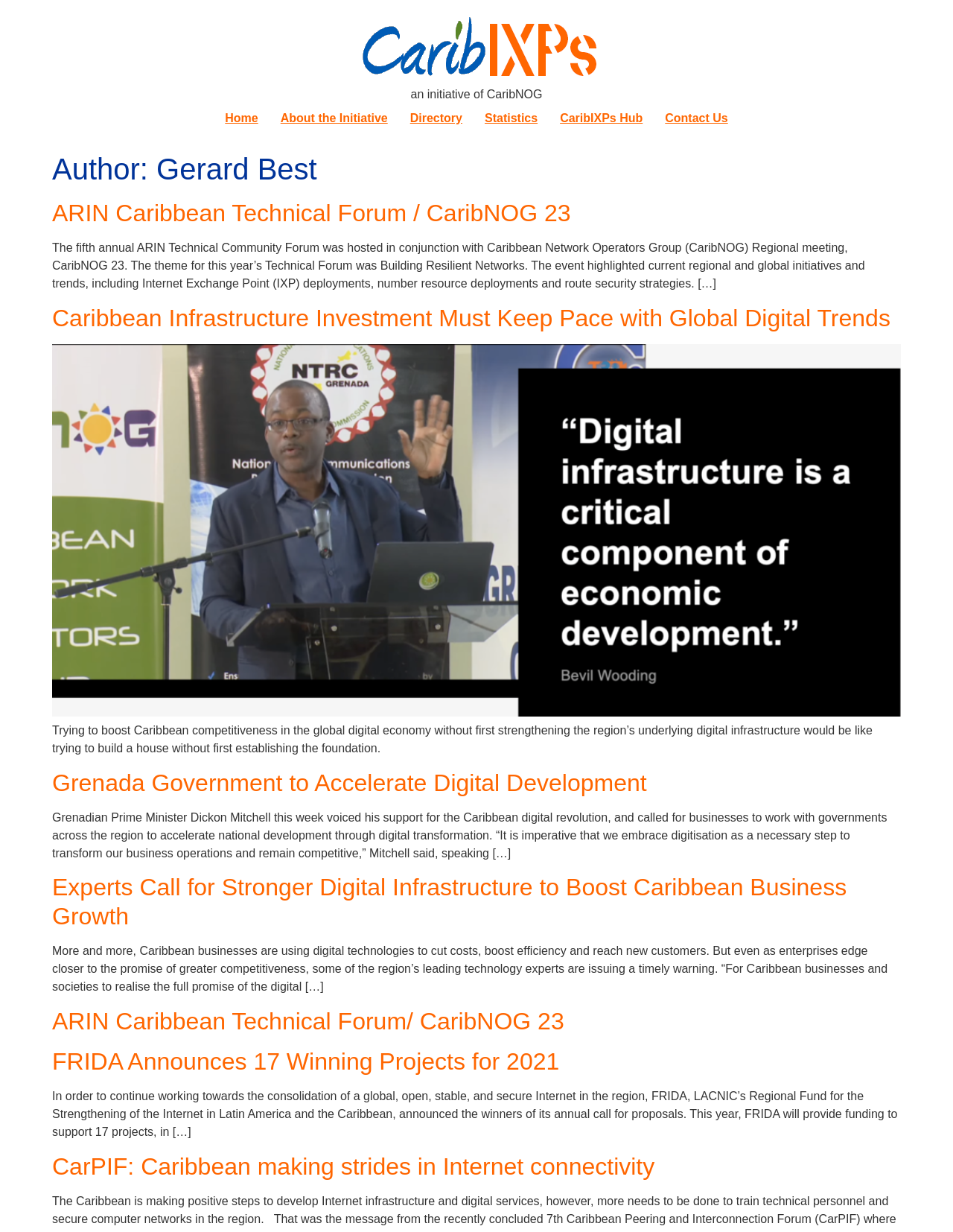Analyze the image and deliver a detailed answer to the question: What is the theme of the ARIN Technical Community Forum?

The theme of the ARIN Technical Community Forum is mentioned in the StaticText 'The fifth annual ARIN Technical Community Forum was hosted in conjunction with Caribbean Network Operators Group (CaribNOG) Regional meeting, CaribNOG 23. The theme for this year’s Technical Forum was Building Resilient Networks.' with bounding box coordinates [0.055, 0.196, 0.907, 0.235].